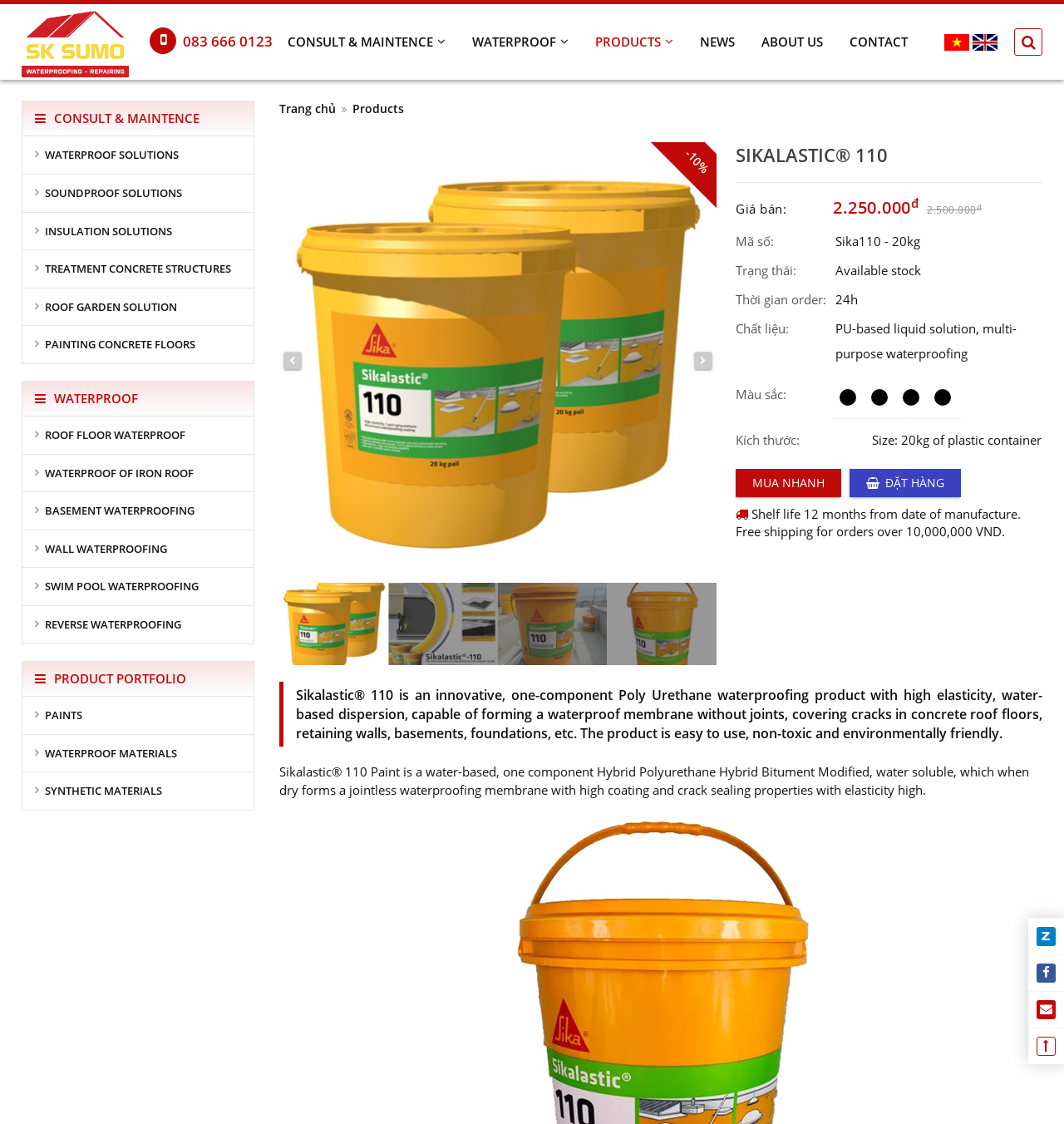For the element described, predict the bounding box coordinates as (top-left x, top-left y, bottom-right x, bottom-right y). All values should be between 0 and 1. Element description: 083 666 0123

[0.172, 0.028, 0.257, 0.045]